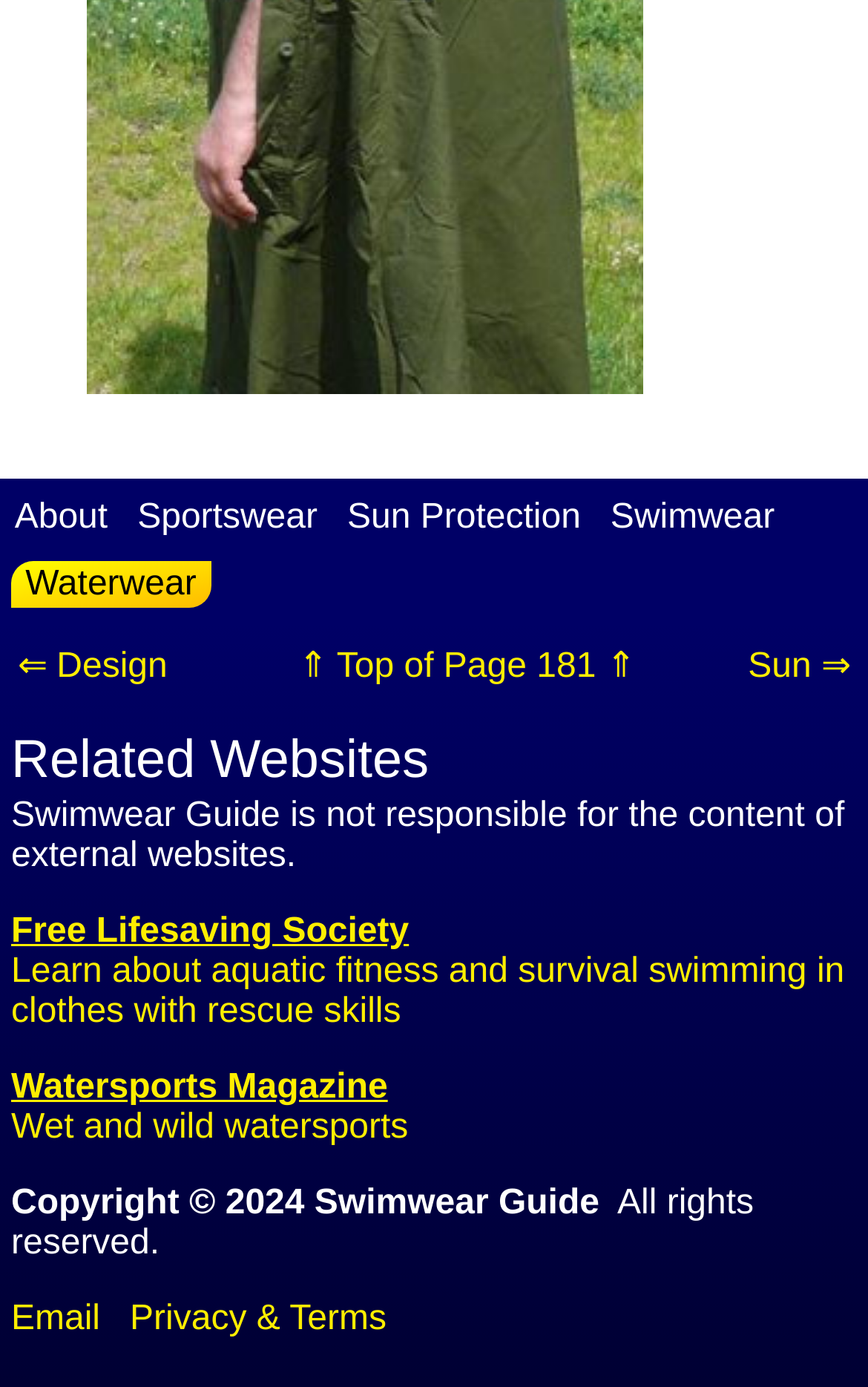Locate the bounding box coordinates of the clickable region to complete the following instruction: "View company information."

None